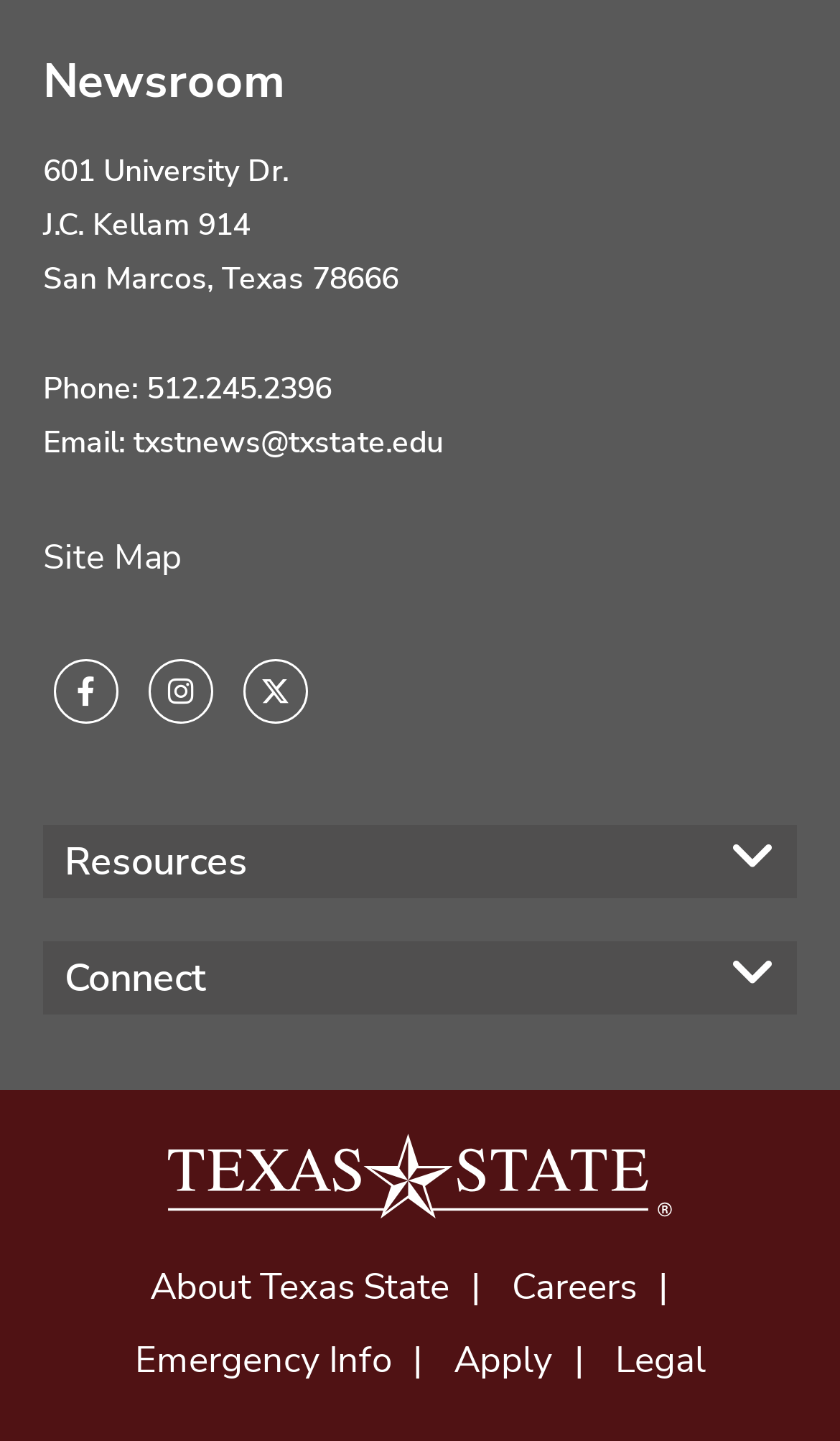Please find the bounding box coordinates of the clickable region needed to complete the following instruction: "View Site Map". The bounding box coordinates must consist of four float numbers between 0 and 1, i.e., [left, top, right, bottom].

[0.051, 0.371, 0.215, 0.404]